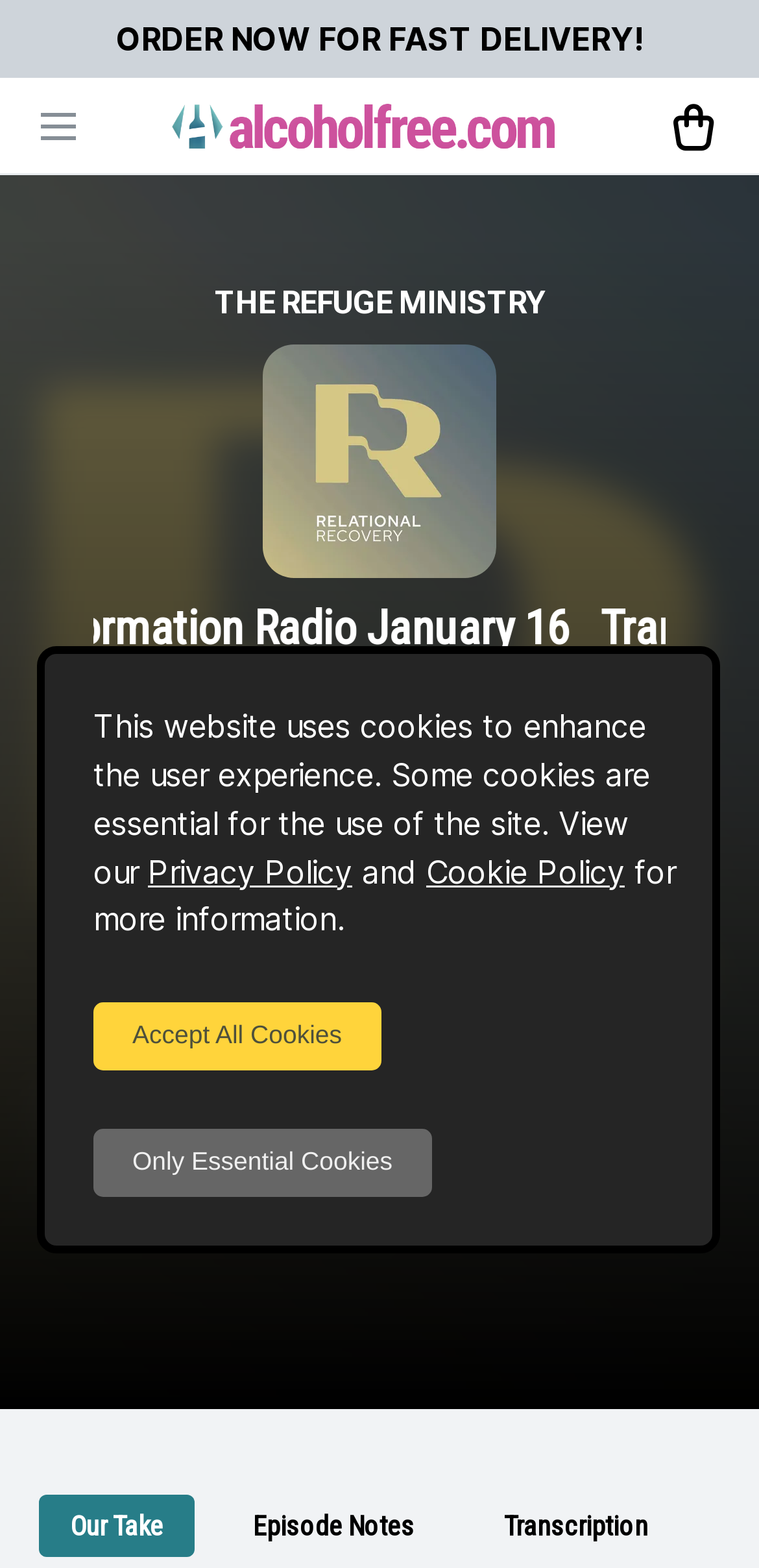Based on the provided description, "Accept All Cookies", find the bounding box of the corresponding UI element in the screenshot.

[0.123, 0.639, 0.502, 0.683]